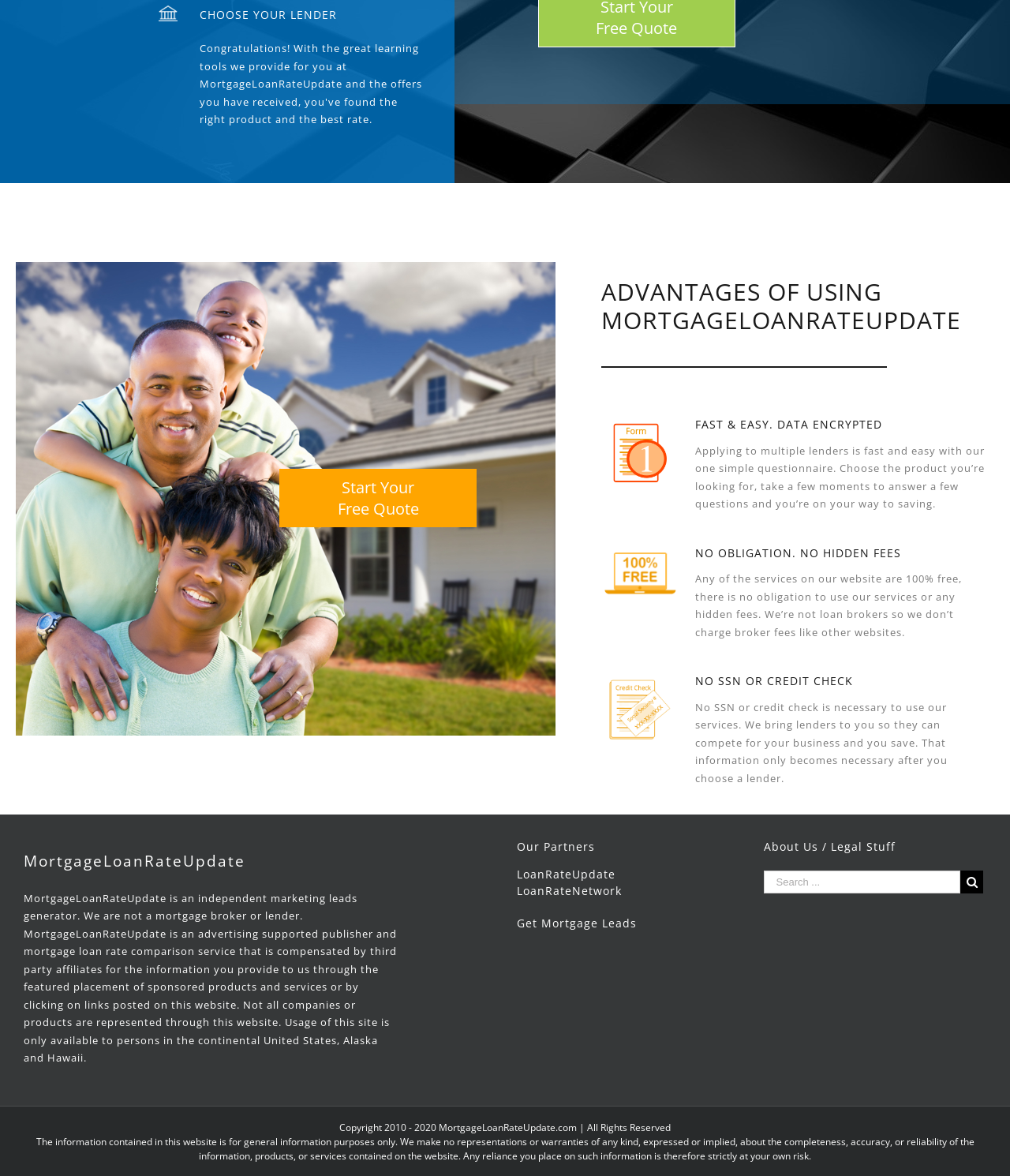Given the element description, predict the bounding box coordinates in the format (top-left x, top-left y, bottom-right x, bottom-right y). Make sure all values are between 0 and 1. Here is the element description: aria-label="Search ..." name="s" placeholder="Search ..."

[0.756, 0.74, 0.951, 0.76]